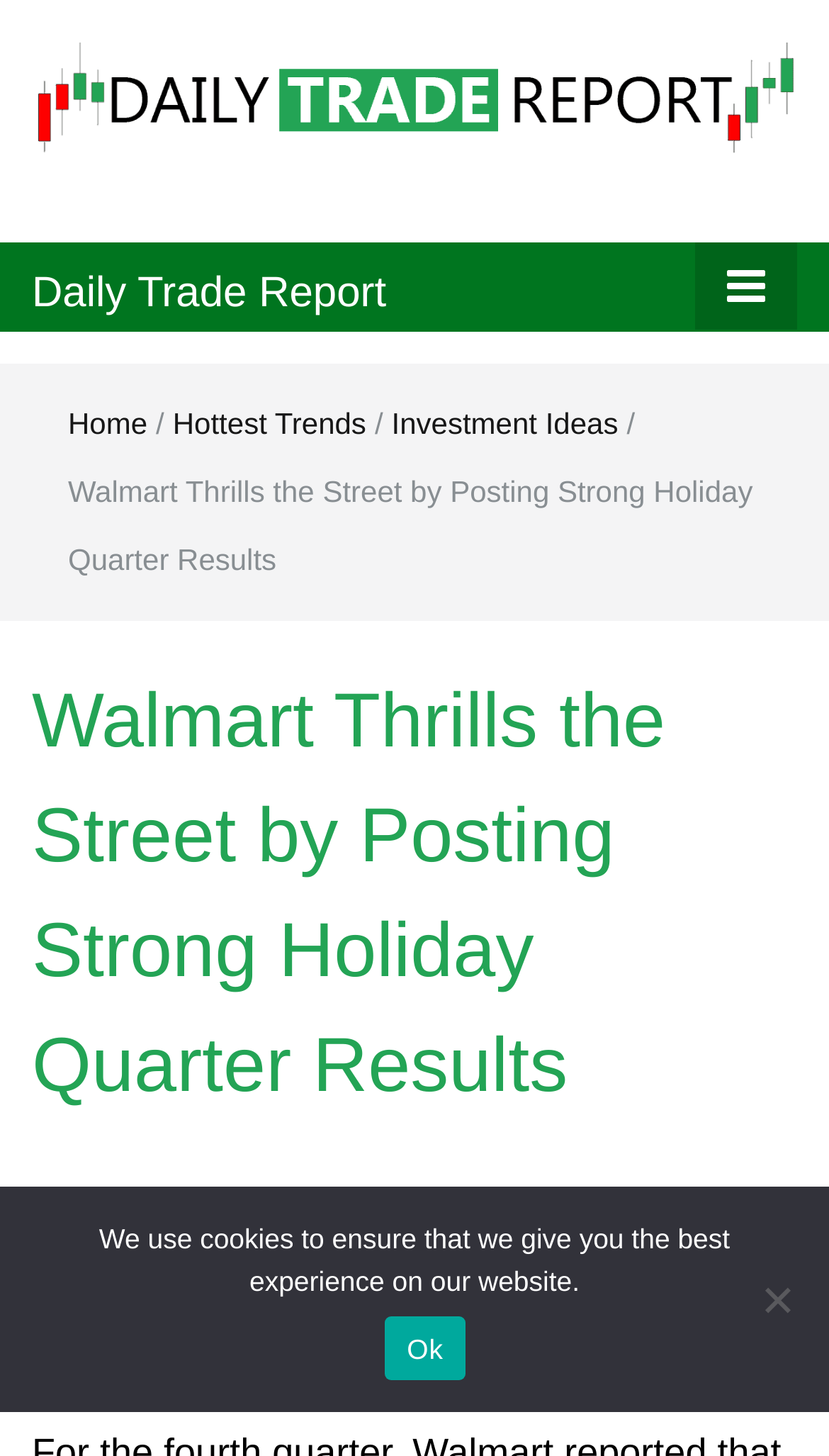Please answer the following question using a single word or phrase: 
What is the topic of the main article?

Walmart's holiday quarter results